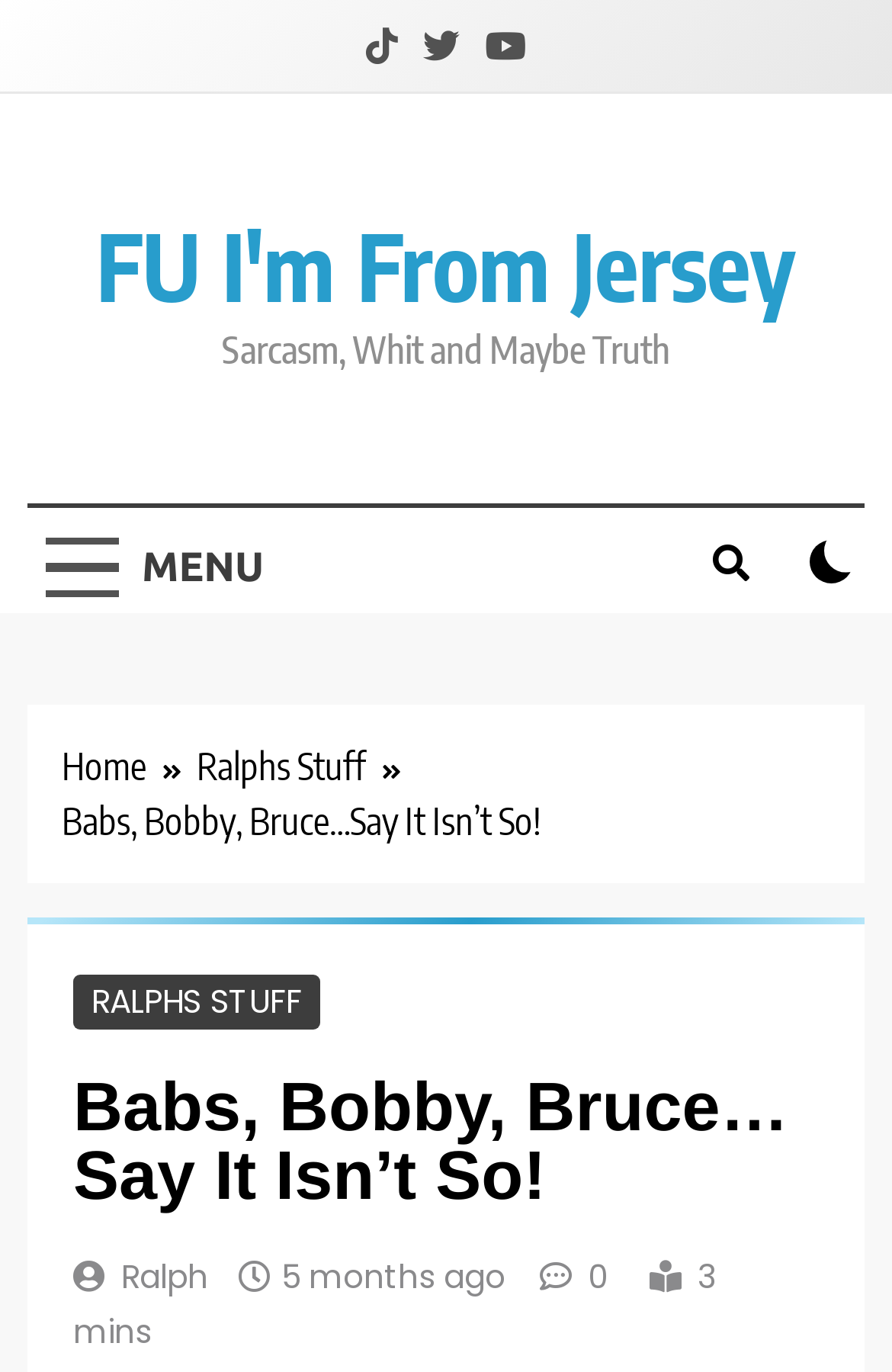How many minutes does it take to read the article?
Give a comprehensive and detailed explanation for the question.

The time it takes to read the article can be found at the bottom of the webpage, where it says '3 mins' in a static text element.